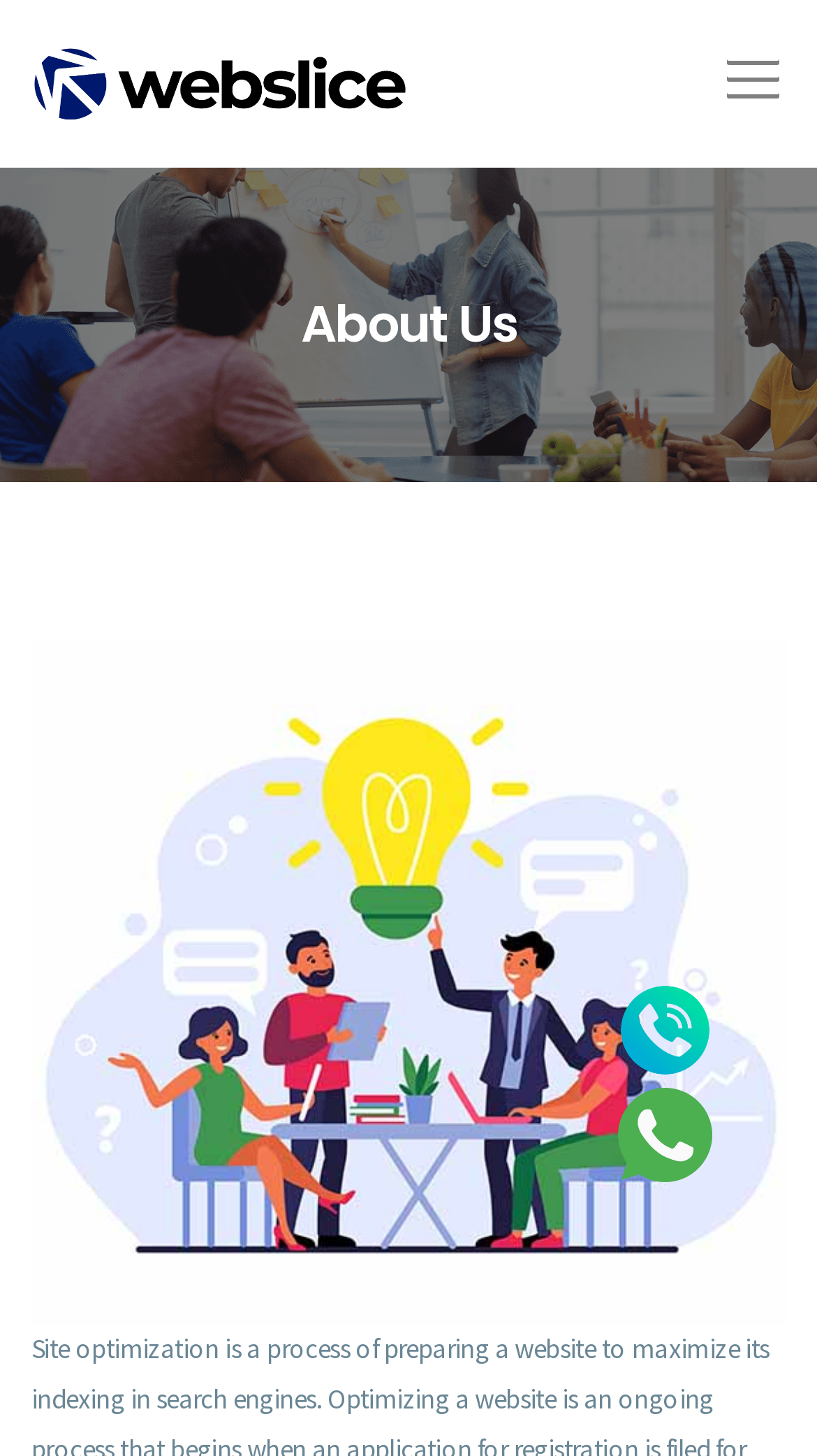Based on what you see in the screenshot, provide a thorough answer to this question: How many images are on the webpage?

There are three images on the webpage, which are the 'webslice' logo, the 'About' image, and the images accompanying the 'whatsapp information' and 'Call Us' links.